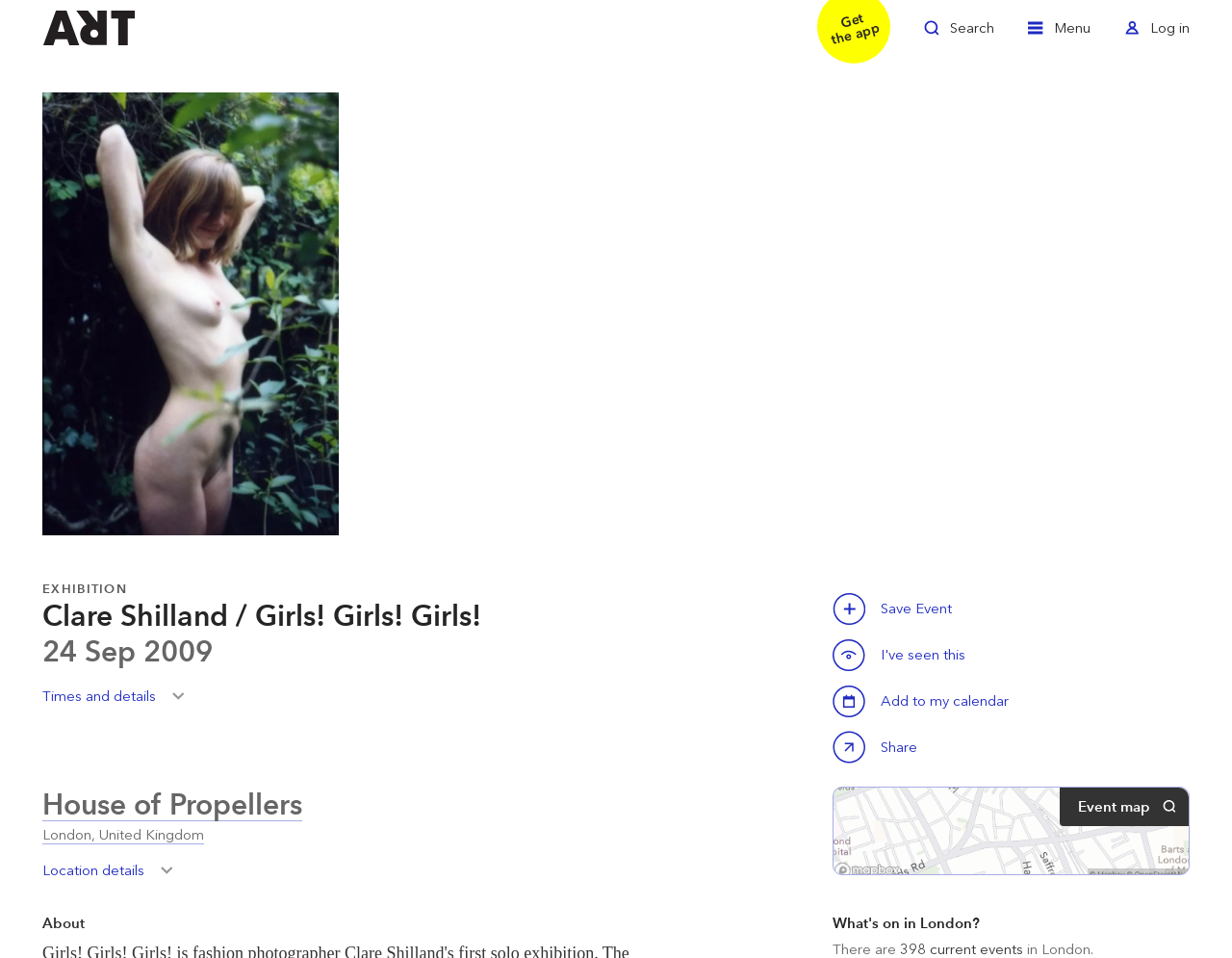Can you determine the main header of this webpage?

Clare Shilland / Girls! Girls! Girls!